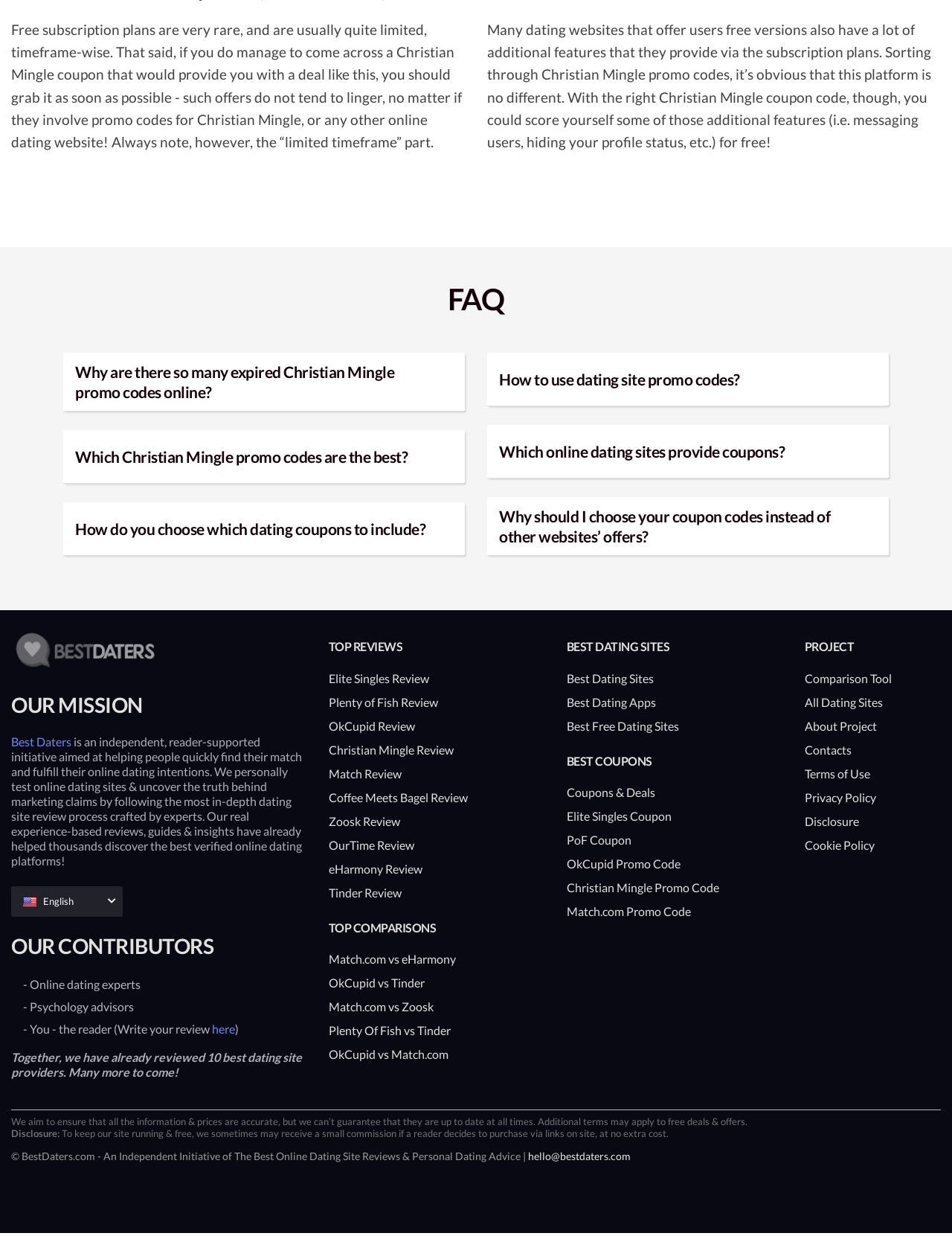Calculate the bounding box coordinates for the UI element based on the following description: "Plenty of Fish Review". Ensure the coordinates are four float numbers between 0 and 1, i.e., [left, top, right, bottom].

[0.345, 0.565, 0.46, 0.576]